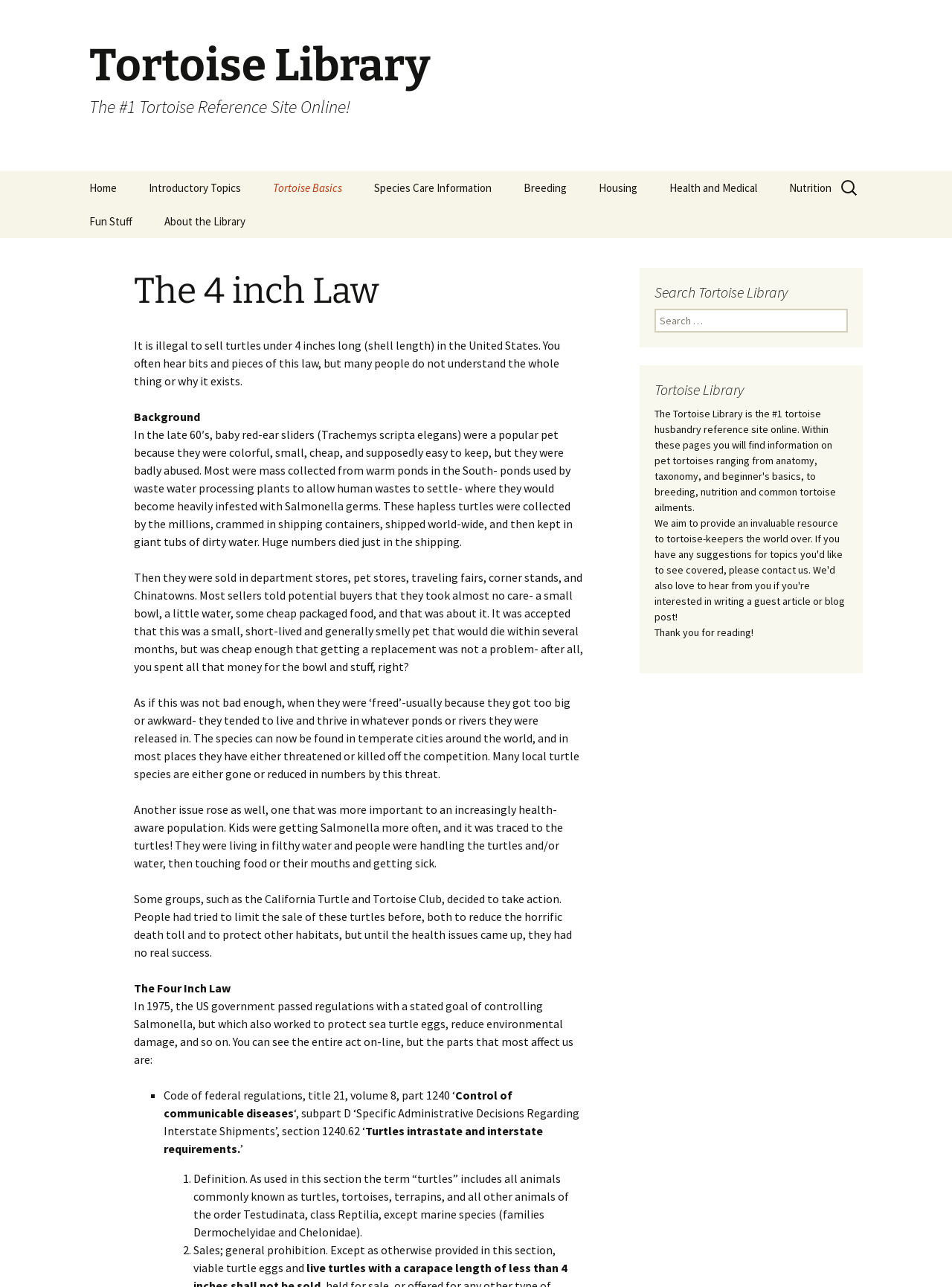Can you pinpoint the bounding box coordinates for the clickable element required for this instruction: "Click on the link to read about Vlad Taltos"? The coordinates should be four float numbers between 0 and 1, i.e., [left, top, right, bottom].

None